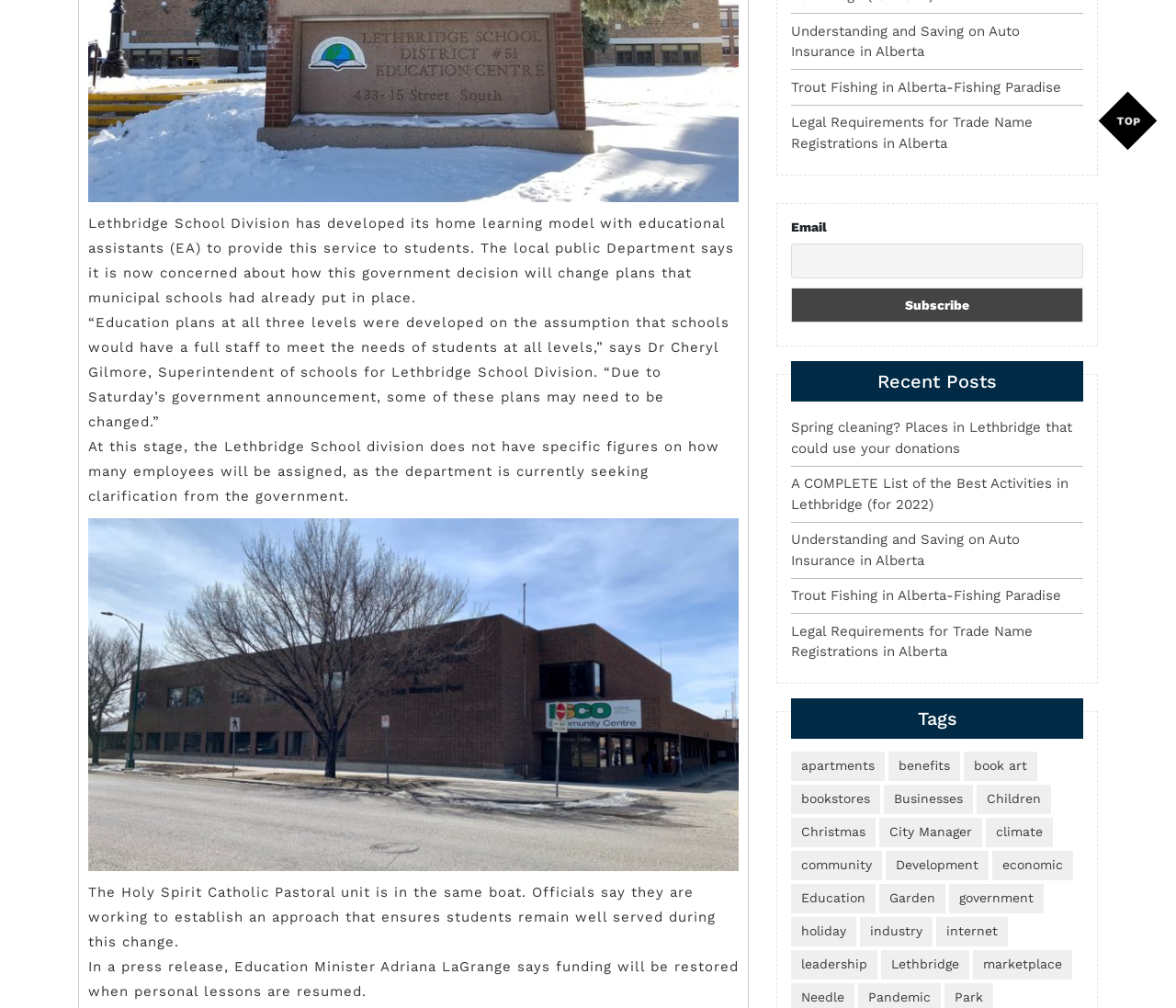Find the bounding box coordinates for the area that should be clicked to accomplish the instruction: "Click on the link to understand auto insurance in Alberta".

[0.673, 0.022, 0.867, 0.059]